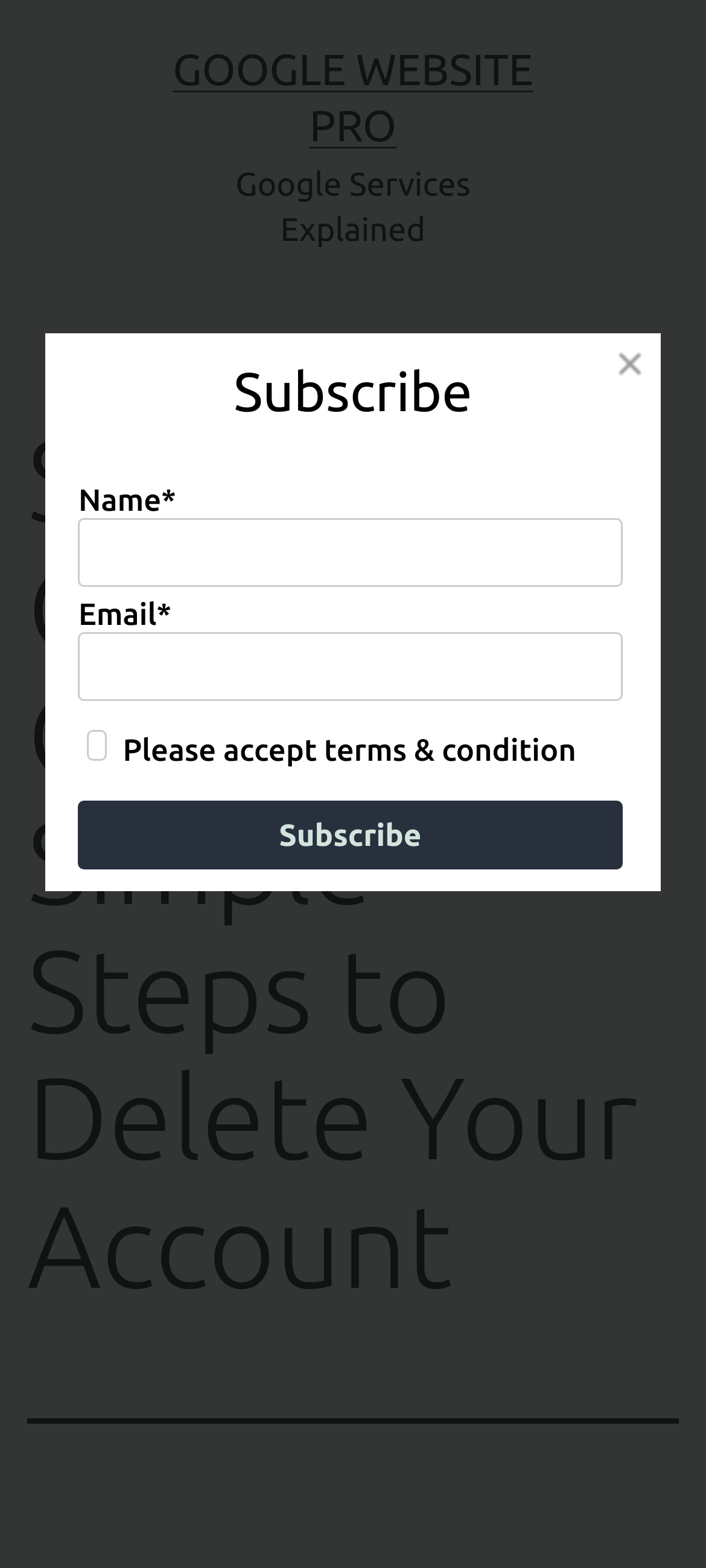Determine the main headline from the webpage and extract its text.

Say Goodbye to Gmail: Simple Steps to Delete Your Account